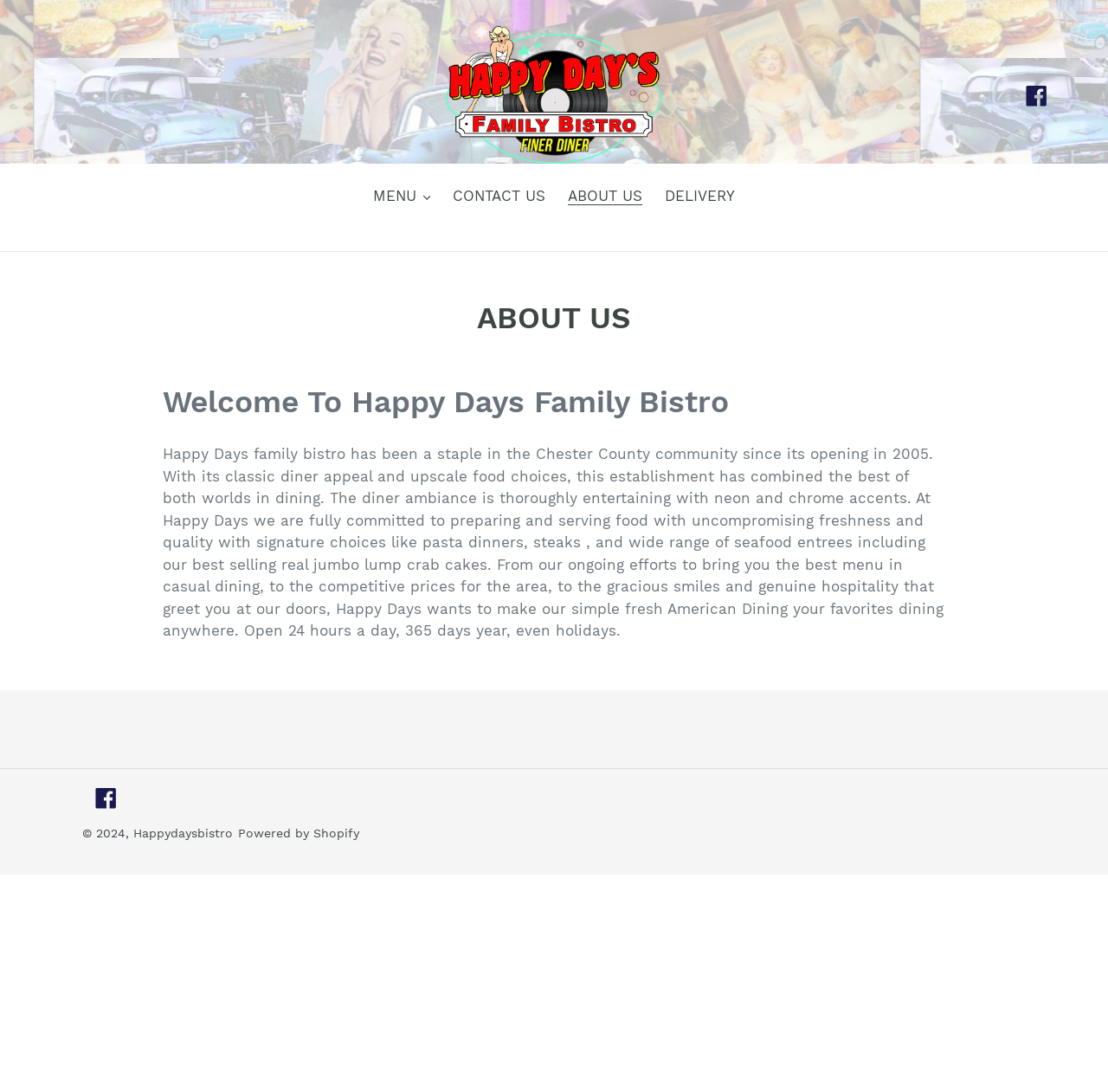What social media platform is linked on the webpage?
Look at the screenshot and respond with one word or a short phrase.

Facebook